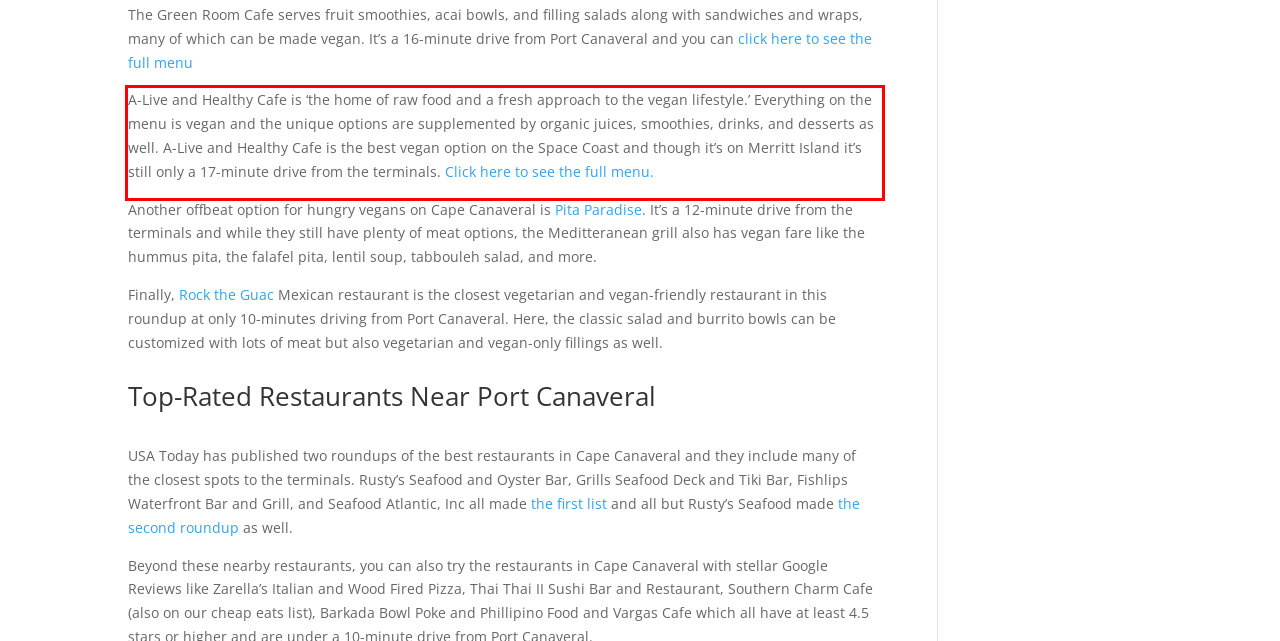Analyze the screenshot of the webpage that features a red bounding box and recognize the text content enclosed within this red bounding box.

A-Live and Healthy Cafe is ‘the home of raw food and a fresh approach to the vegan lifestyle.’ Everything on the menu is vegan and the unique options are supplemented by organic juices, smoothies, drinks, and desserts as well. A-Live and Healthy Cafe is the best vegan option on the Space Coast and though it’s on Merritt Island it’s still only a 17-minute drive from the terminals. Click here to see the full menu.